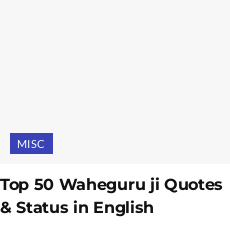Explain the image in a detailed way.

The image features a graphical element associated with the topic "Top 50 Waheguru ji Quotes & Status in English." It is prominently positioned above the heading and provides a brief context related to the content, which likely includes a collection of inspirational quotes and statuses attributed to Waheguru ji, a revered figure in Sikhism. The accompanying link labeled "MISC" suggests additional resources or related topics that may complement the main theme, encouraging exploration beyond the quotes presented. The design is clean and focused, emphasizing the importance of the Sikh teachings and their relevance in English.